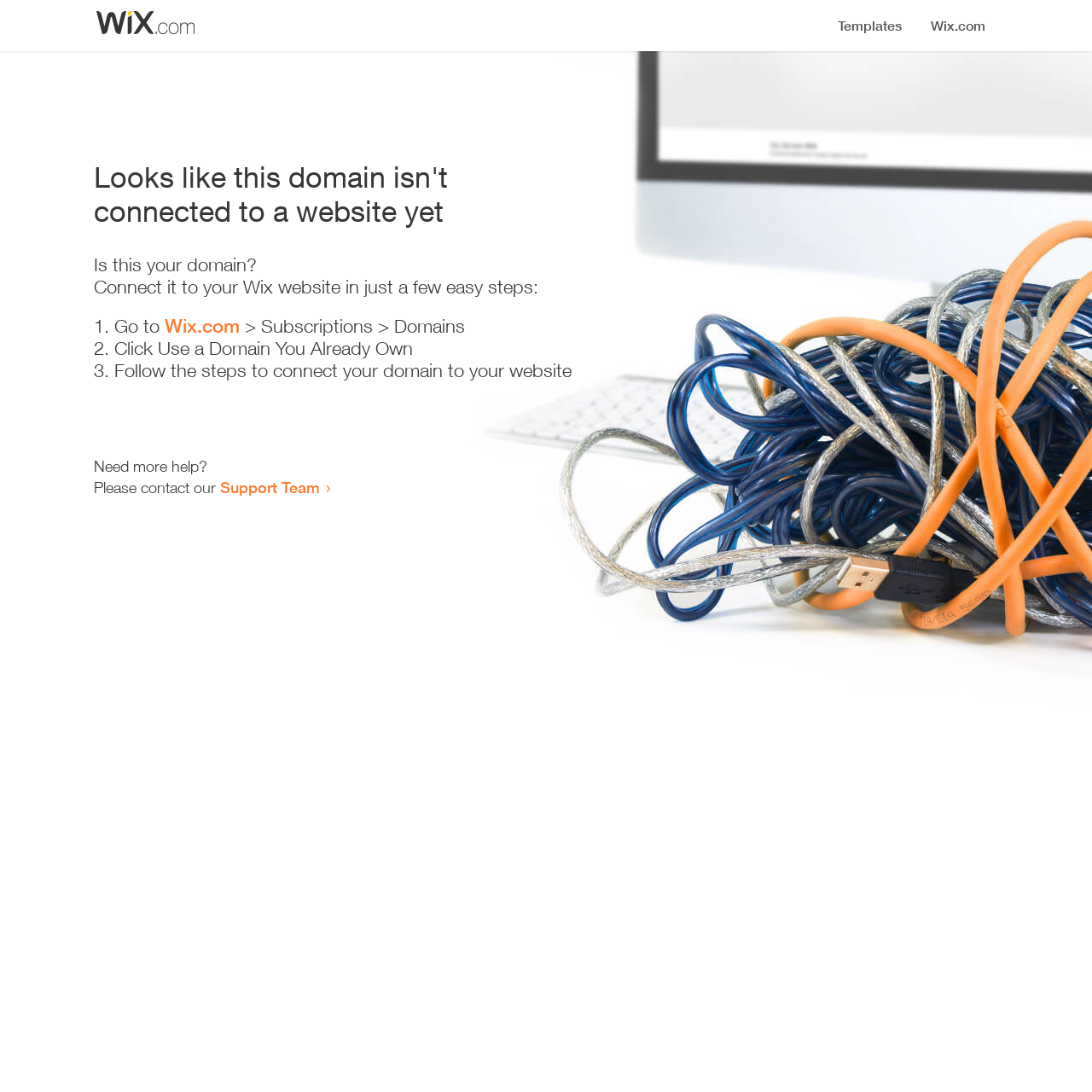Identify and provide the main heading of the webpage.

Looks like this domain isn't
connected to a website yet